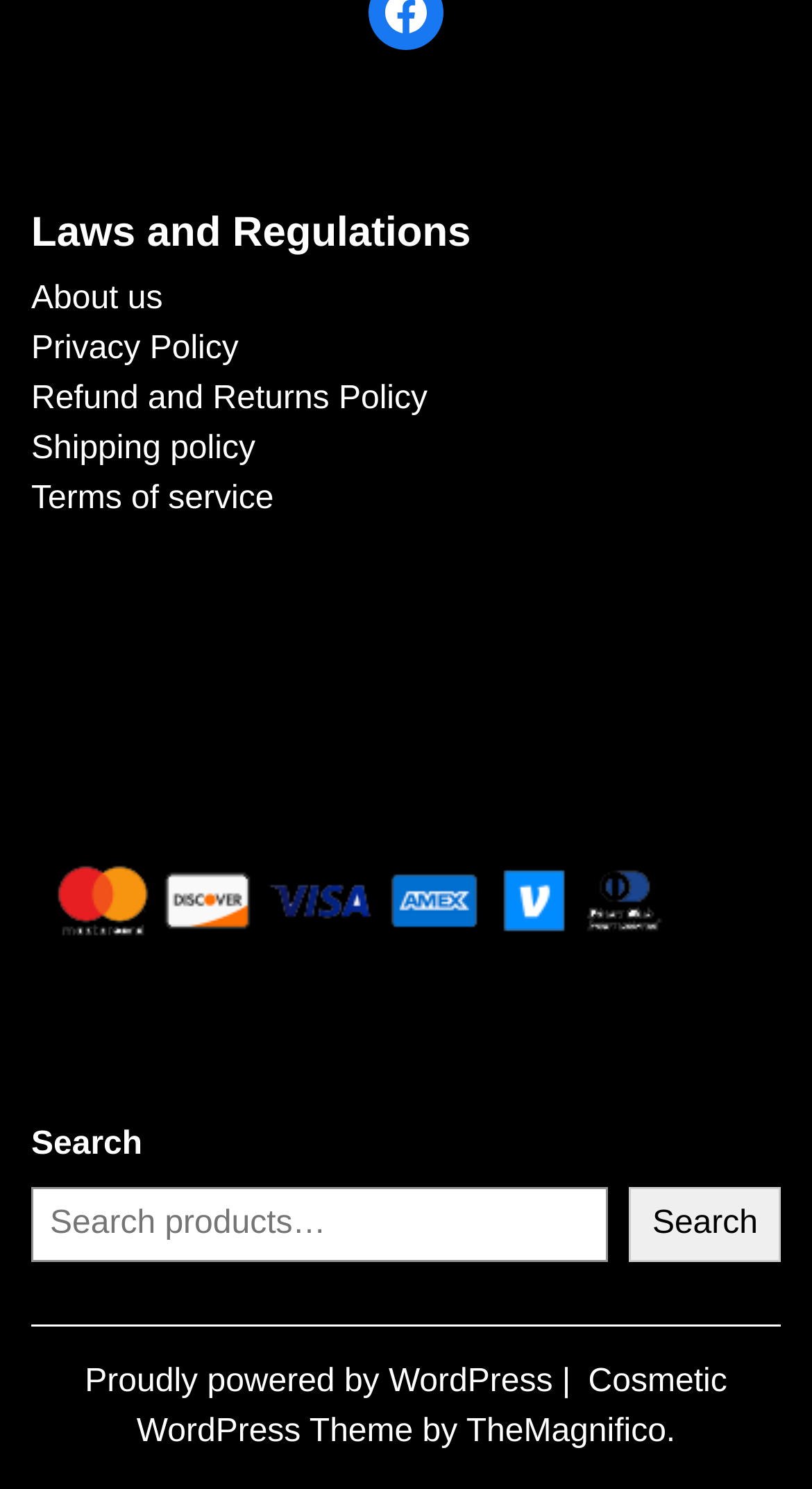Identify the bounding box coordinates for the region of the element that should be clicked to carry out the instruction: "Log in to the forum". The bounding box coordinates should be four float numbers between 0 and 1, i.e., [left, top, right, bottom].

None